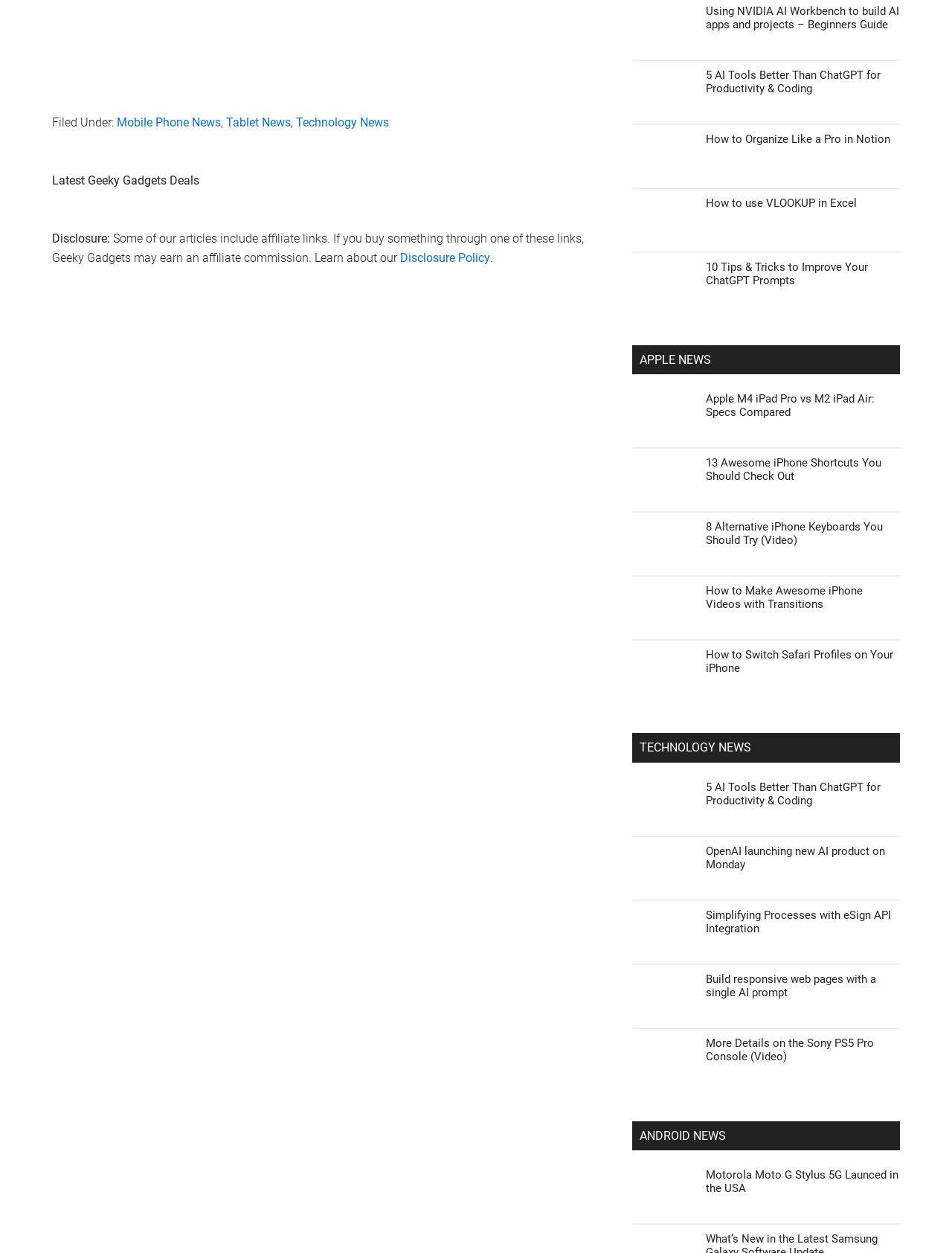Indicate the bounding box coordinates of the clickable region to achieve the following instruction: "Check out White Lies ticket giveaway."

None